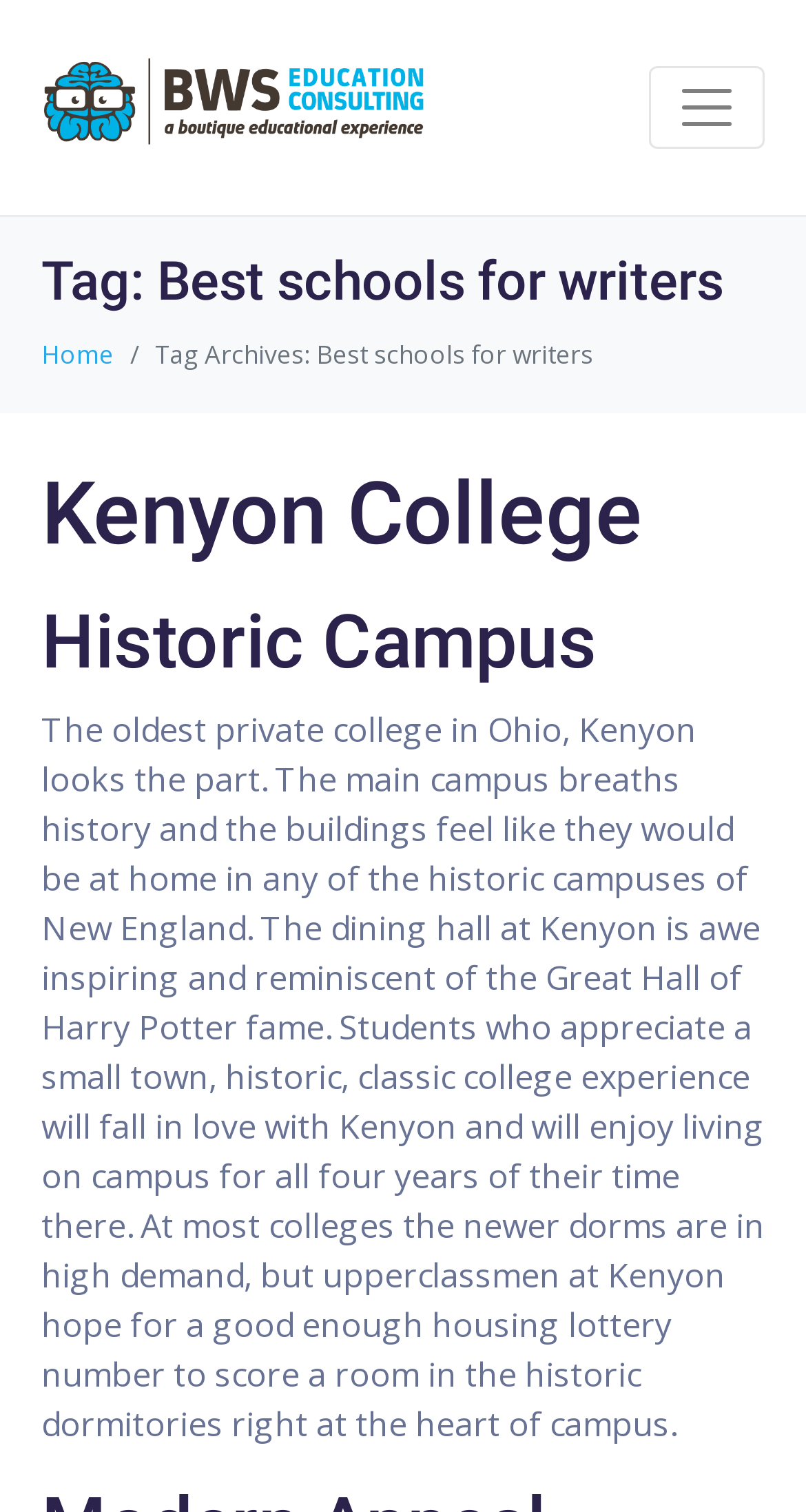What is the location of the oldest private college in Ohio?
From the details in the image, provide a complete and detailed answer to the question.

I read the paragraph that describes Kenyon College. The paragraph states that Kenyon College is 'the oldest private college in Ohio', but it does not specify the location of the college. Therefore, the location of the oldest private college in Ohio is not specified on this webpage.